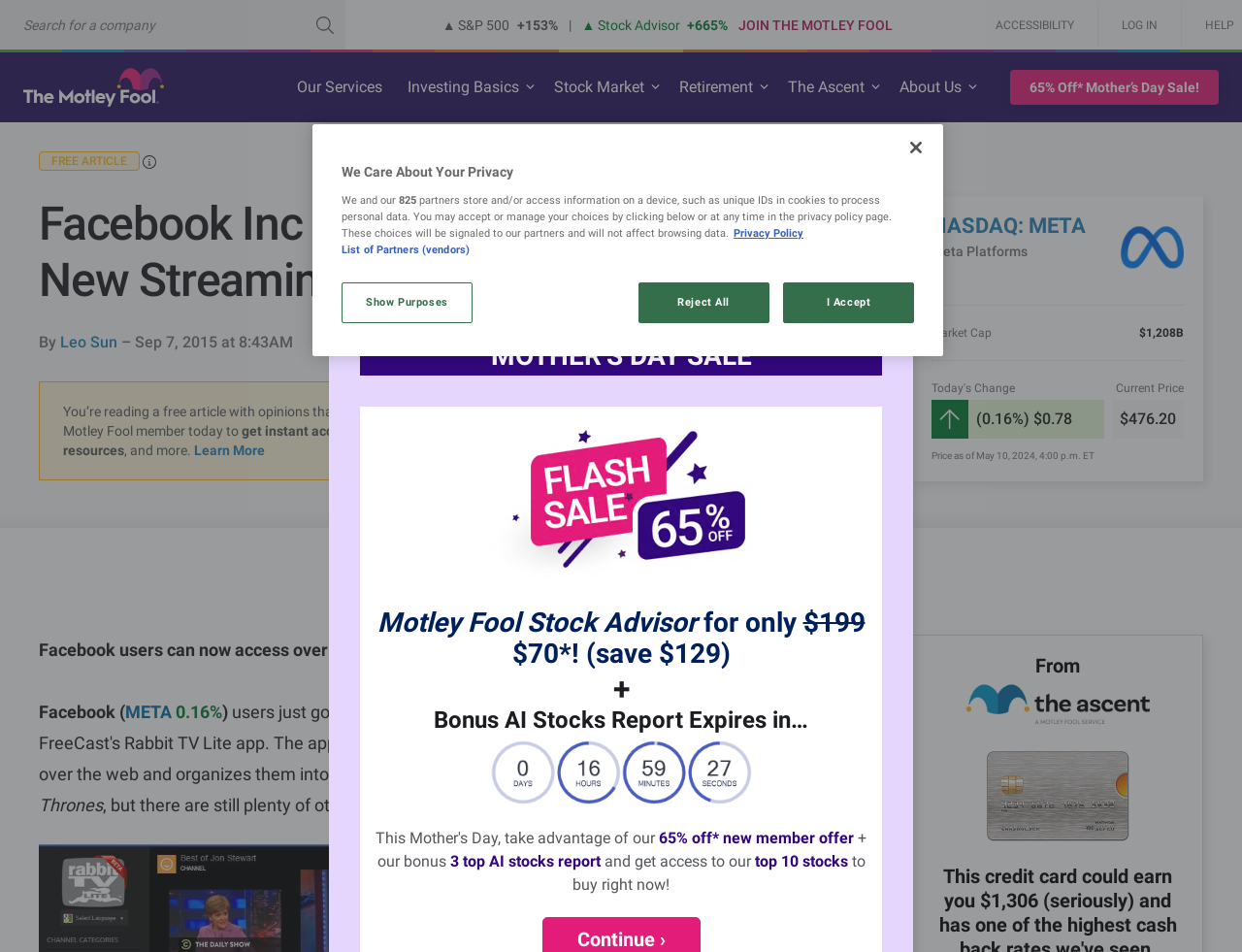Identify the bounding box coordinates for the region to click in order to carry out this instruction: "Log in". Provide the coordinates using four float numbers between 0 and 1, formatted as [left, top, right, bottom].

[0.884, 0.002, 0.952, 0.05]